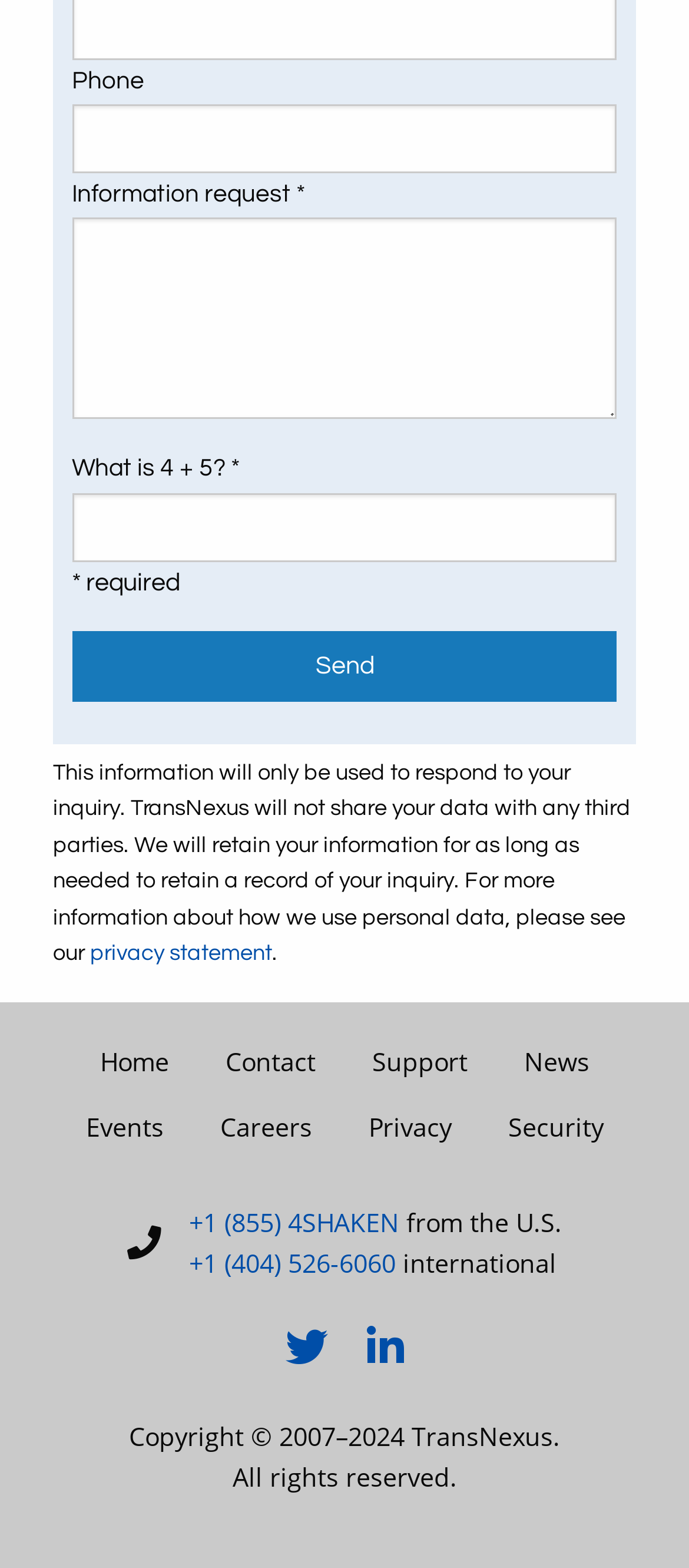Examine the screenshot and answer the question in as much detail as possible: What is required to submit the form?

The form requires the user to input their information request and answer the math question 'What is 4 + 5?' in order to submit it, as indicated by the required textboxes and the asterisk symbol.